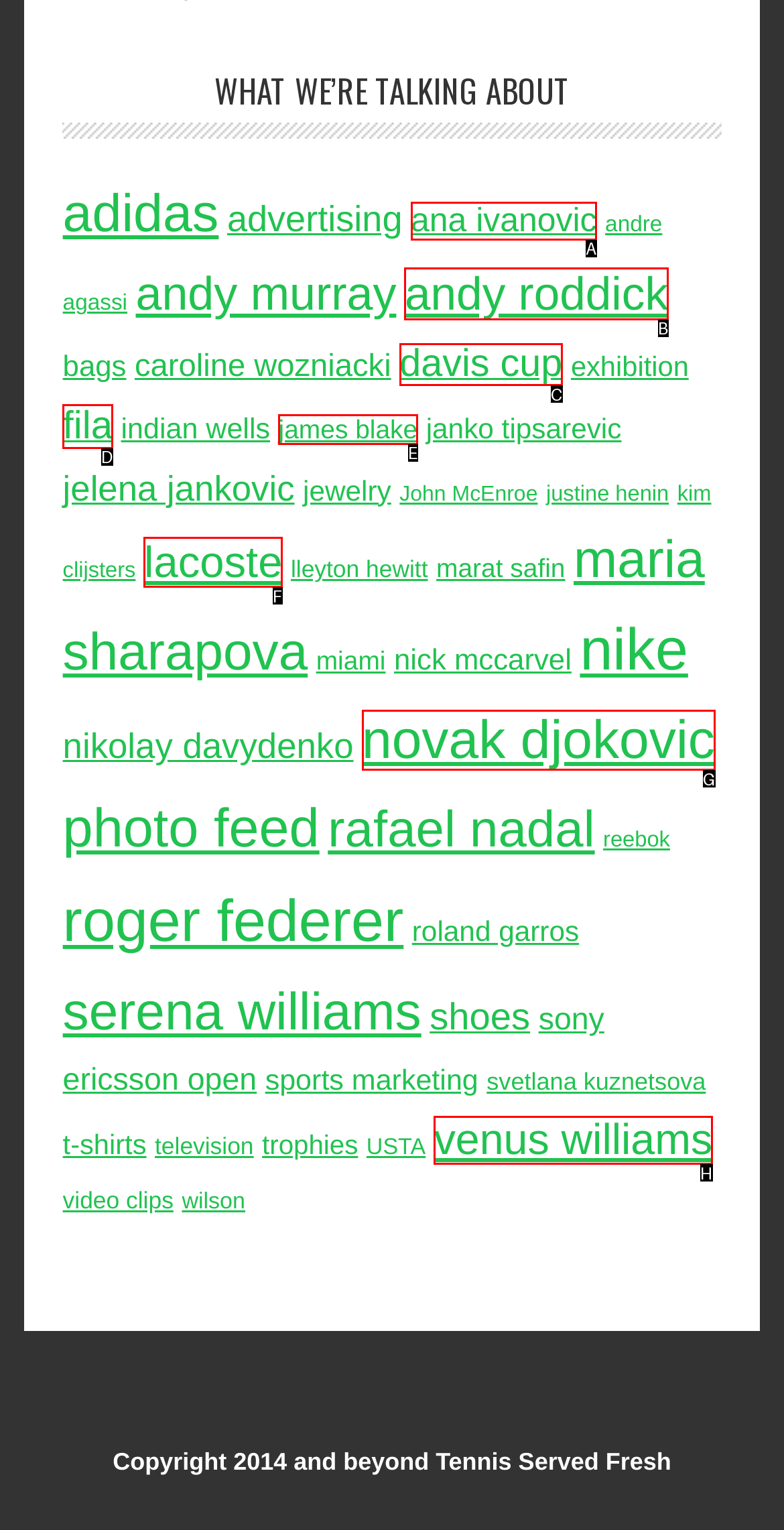Tell me the letter of the UI element to click in order to accomplish the following task: View ana ivanovic
Answer with the letter of the chosen option from the given choices directly.

A